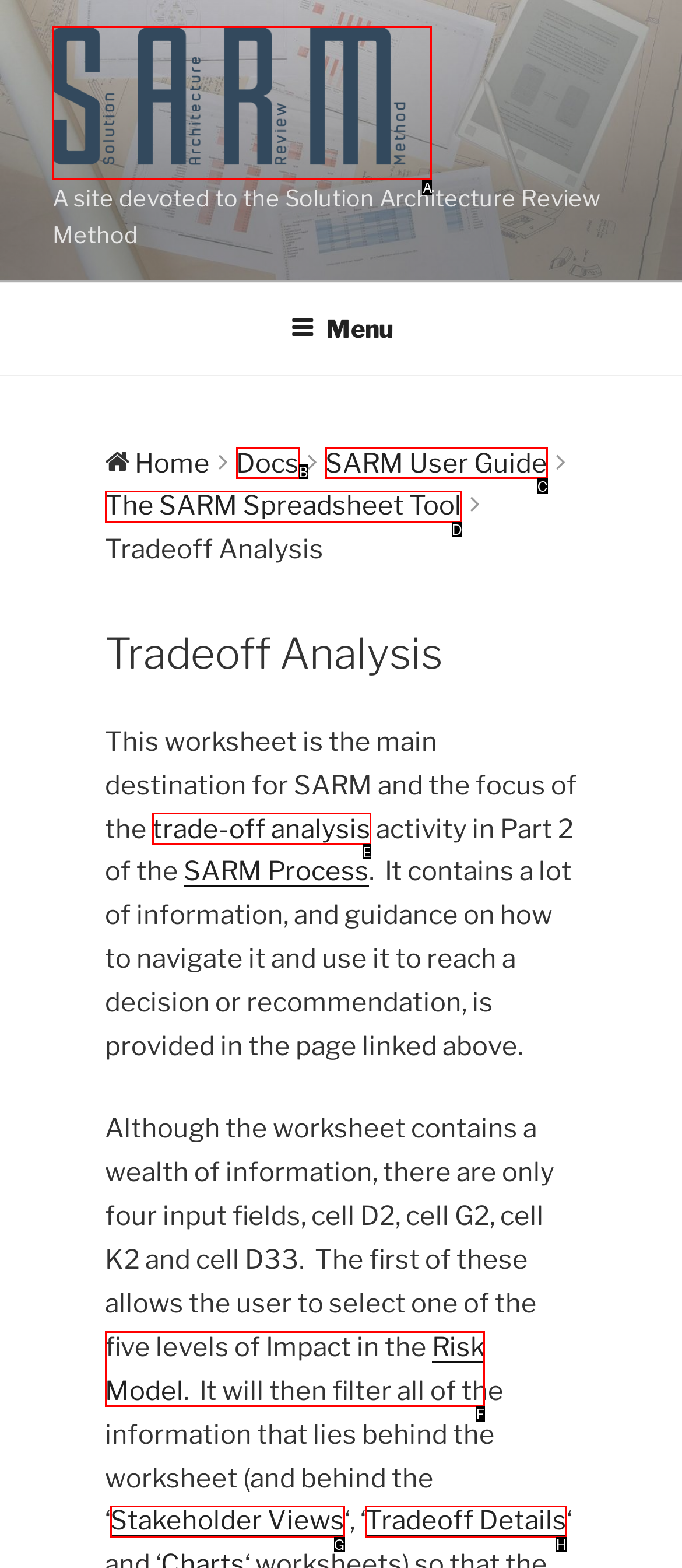Choose the option that best matches the element: The SARM Spreadsheet Tool
Respond with the letter of the correct option.

D